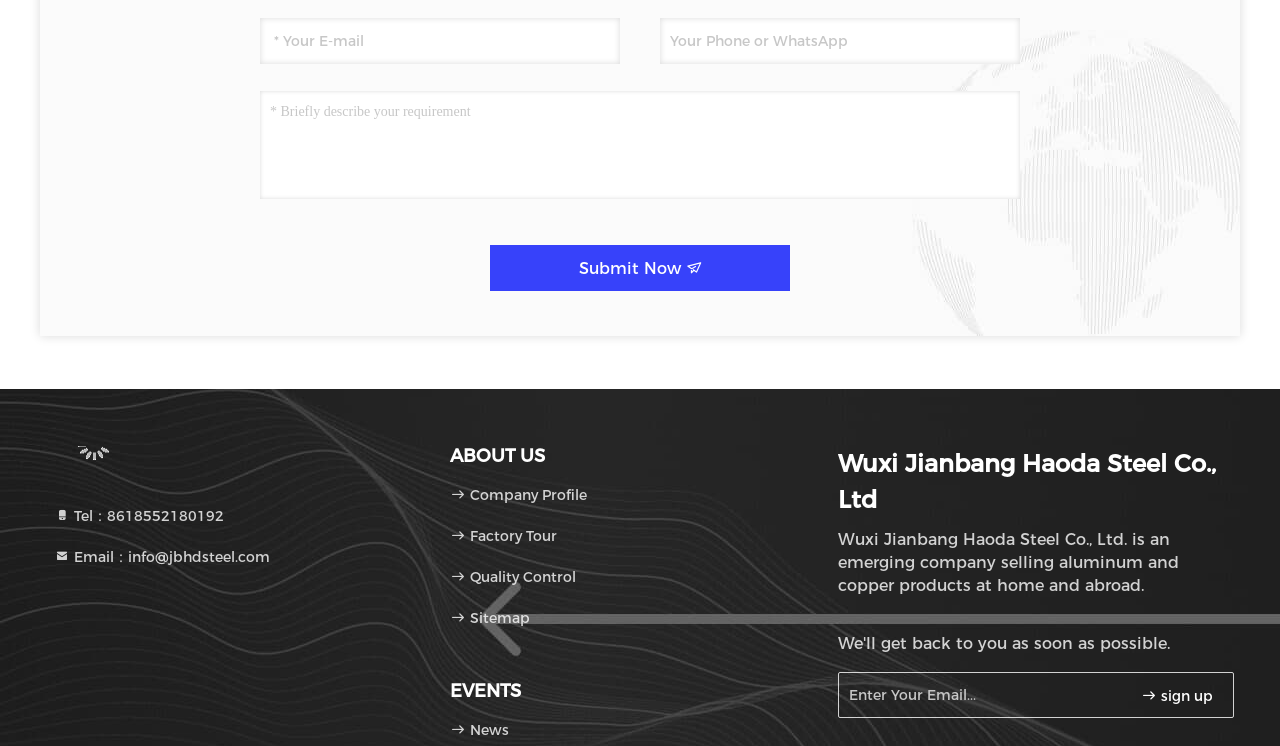Determine the bounding box coordinates for the UI element matching this description: "placeholder="Your Phone or WhatsApp"".

[0.516, 0.024, 0.797, 0.086]